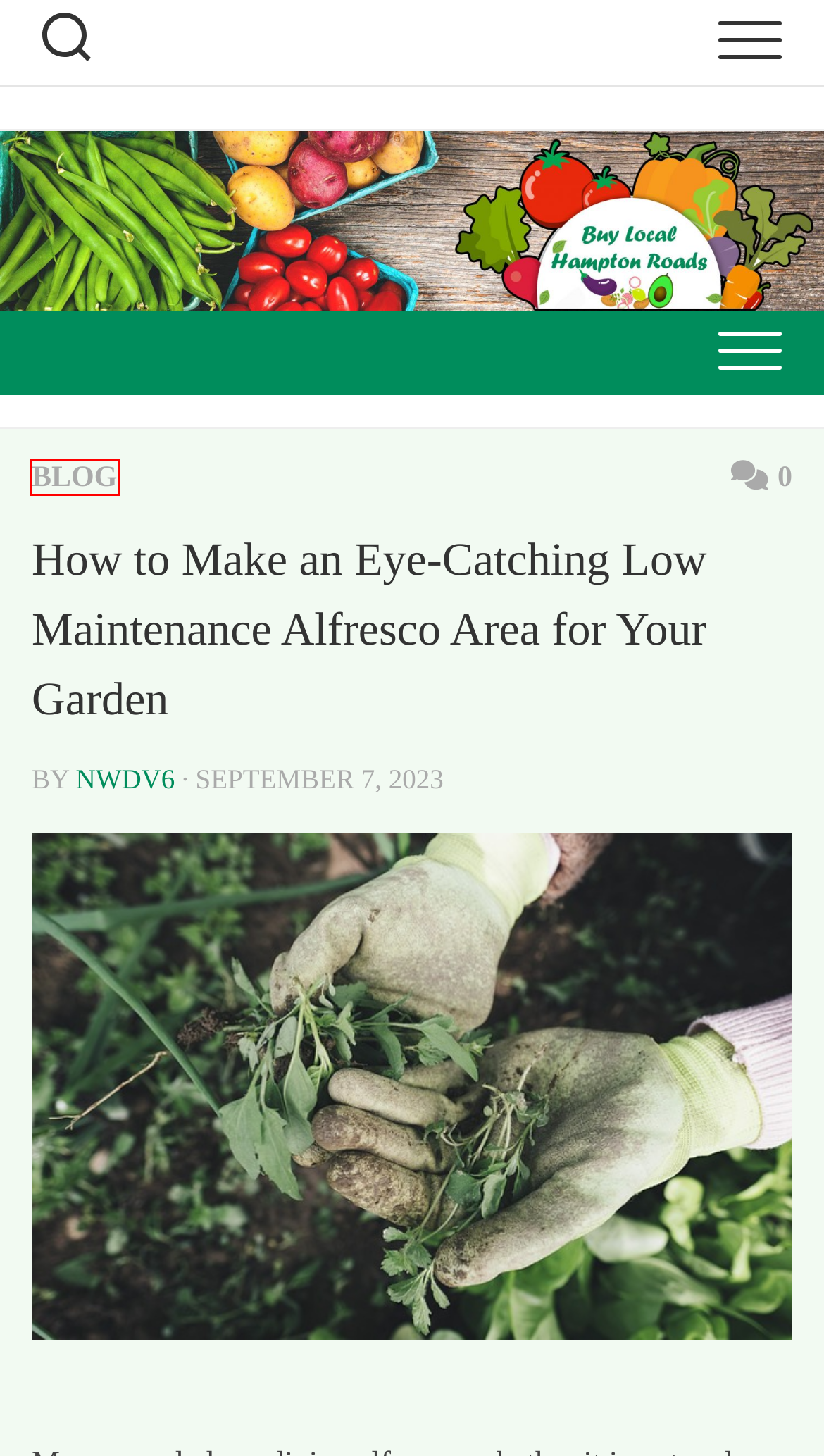Given a webpage screenshot with a UI element marked by a red bounding box, choose the description that best corresponds to the new webpage that will appear after clicking the element. The candidates are:
A. Online IRAs: How to Start Investing in Your Retirement Online - Buy Fresh Buy Local Hampton Roads
B. Buy Fresh Buy Local Hampton Roads - Home
C. Blog Archives - Buy Fresh Buy Local Hampton Roads
D. 9 Tips on Starting a Vegan Diet - Buy Fresh Buy Local Hampton Roads
E. Japanese Garden Large Composite Screen - eComposite Products
F. Shrimp Ceviche - Buy Fresh Buy Local Hampton Roads
G. nwdv6, Author at Buy Fresh Buy Local Hampton Roads
H. What is food and types of food? - Buy Fresh Buy Local Hampton Roads

C